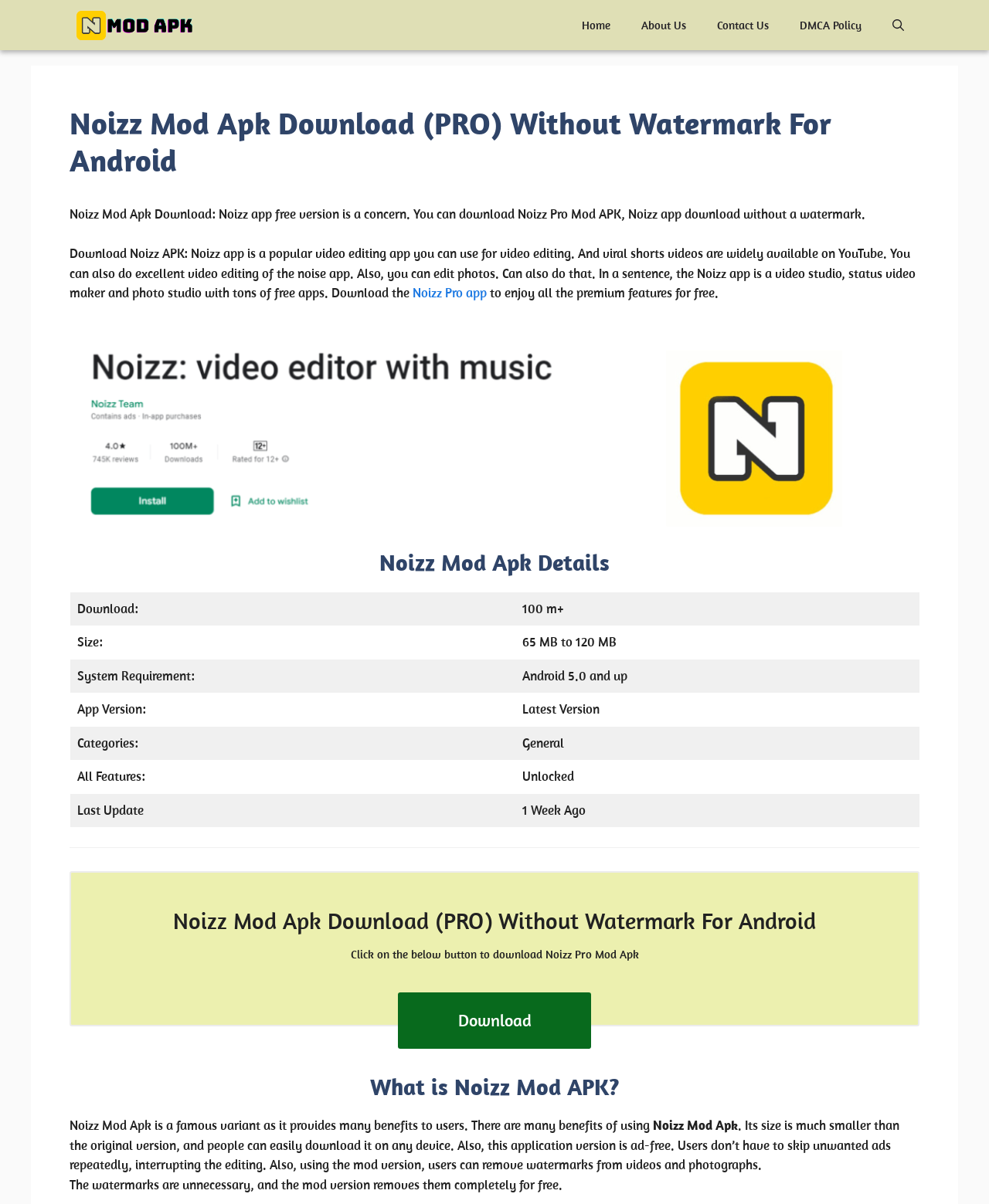What is the benefit of using Noizz Mod Apk?
Please answer the question with as much detail and depth as you can.

The webpage explains that Noizz Mod Apk is a modified version of the Noizz app that provides many benefits to users, including being ad-free and removing watermarks from videos and photographs.